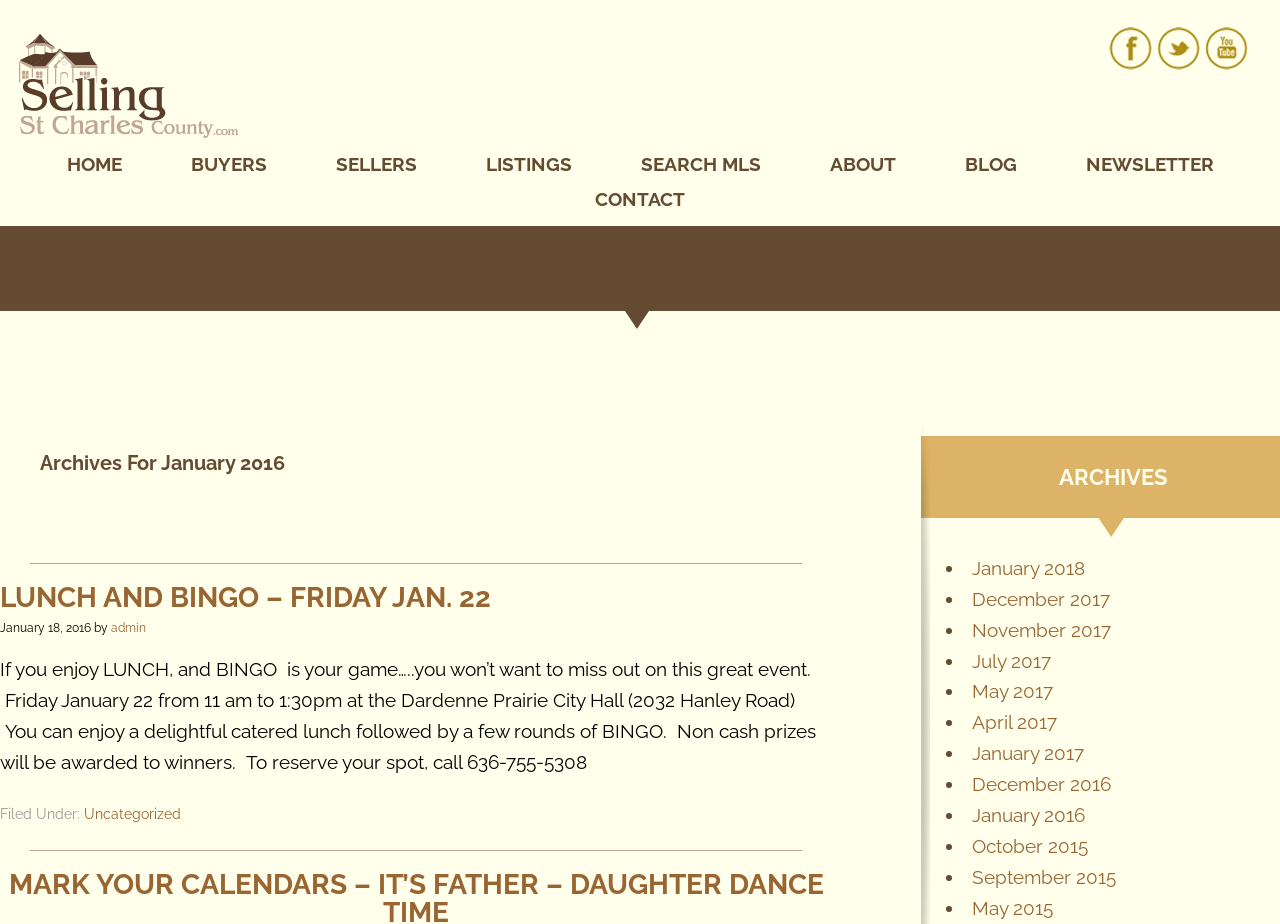What is the date of the first article?
Refer to the image and respond with a one-word or short-phrase answer.

January 18, 2016